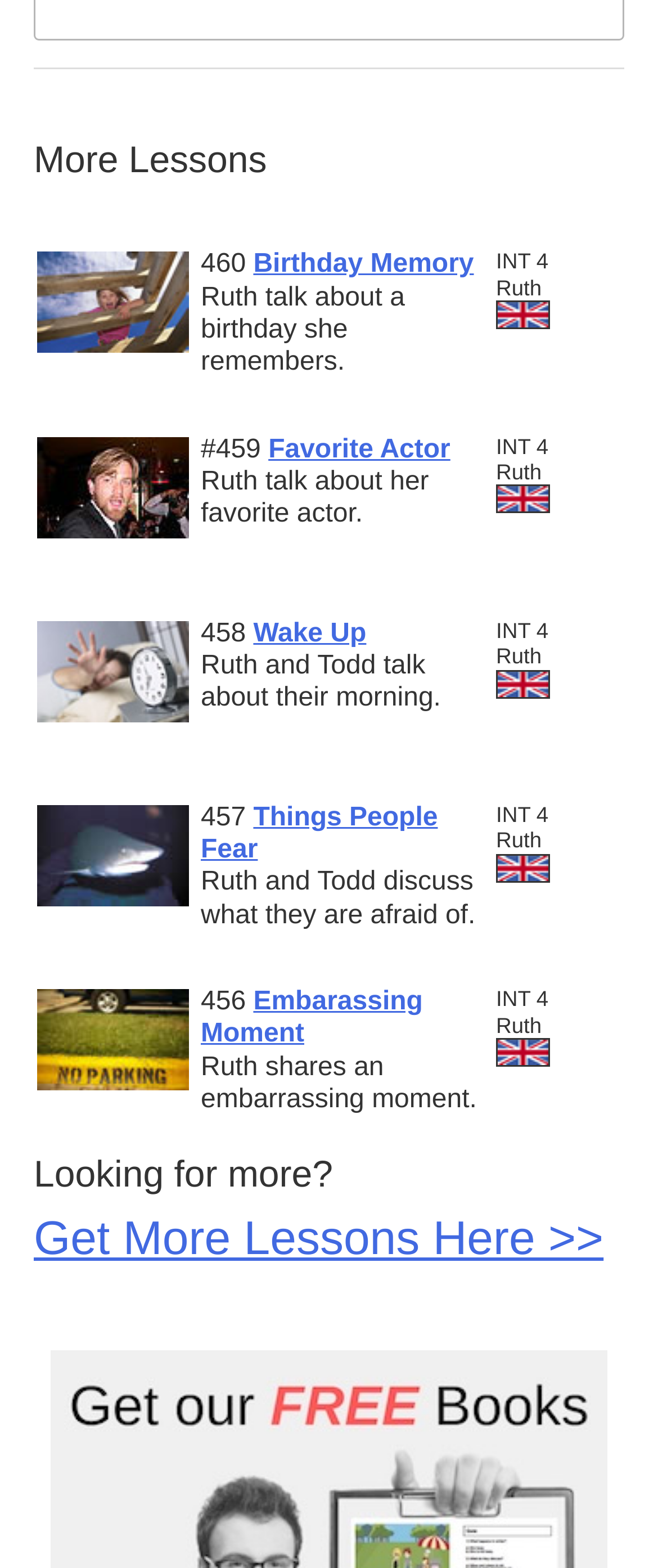Identify the bounding box coordinates for the region to click in order to carry out this instruction: "Get More Lessons Here >>". Provide the coordinates using four float numbers between 0 and 1, formatted as [left, top, right, bottom].

[0.051, 0.773, 0.917, 0.807]